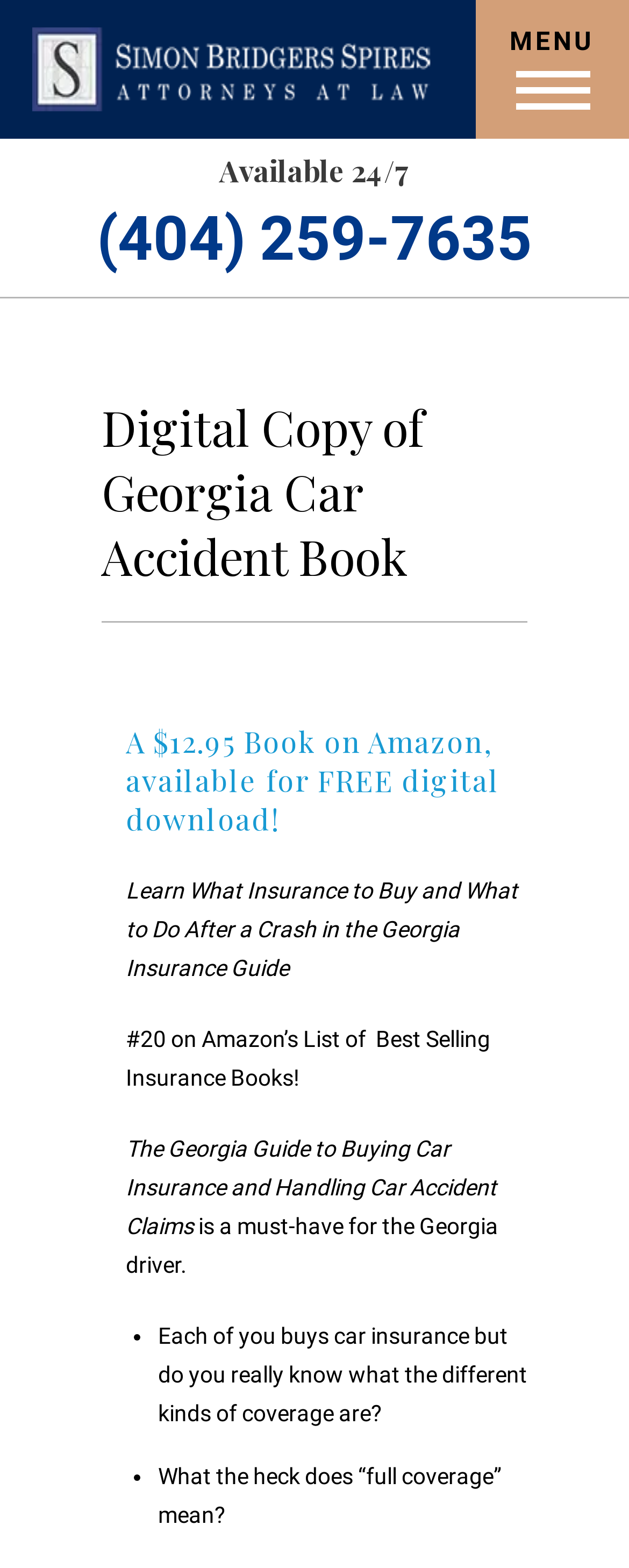What is the topic of the book?
Please provide a comprehensive answer to the question based on the webpage screenshot.

The topic of the book is car insurance and accident claims, which is evident from the text 'Learn What Insurance to Buy and What to Do After a Crash in the Georgia Insurance Guide' and 'The Georgia Guide to Buying Car Insurance and Handling Car Accident Claims'.